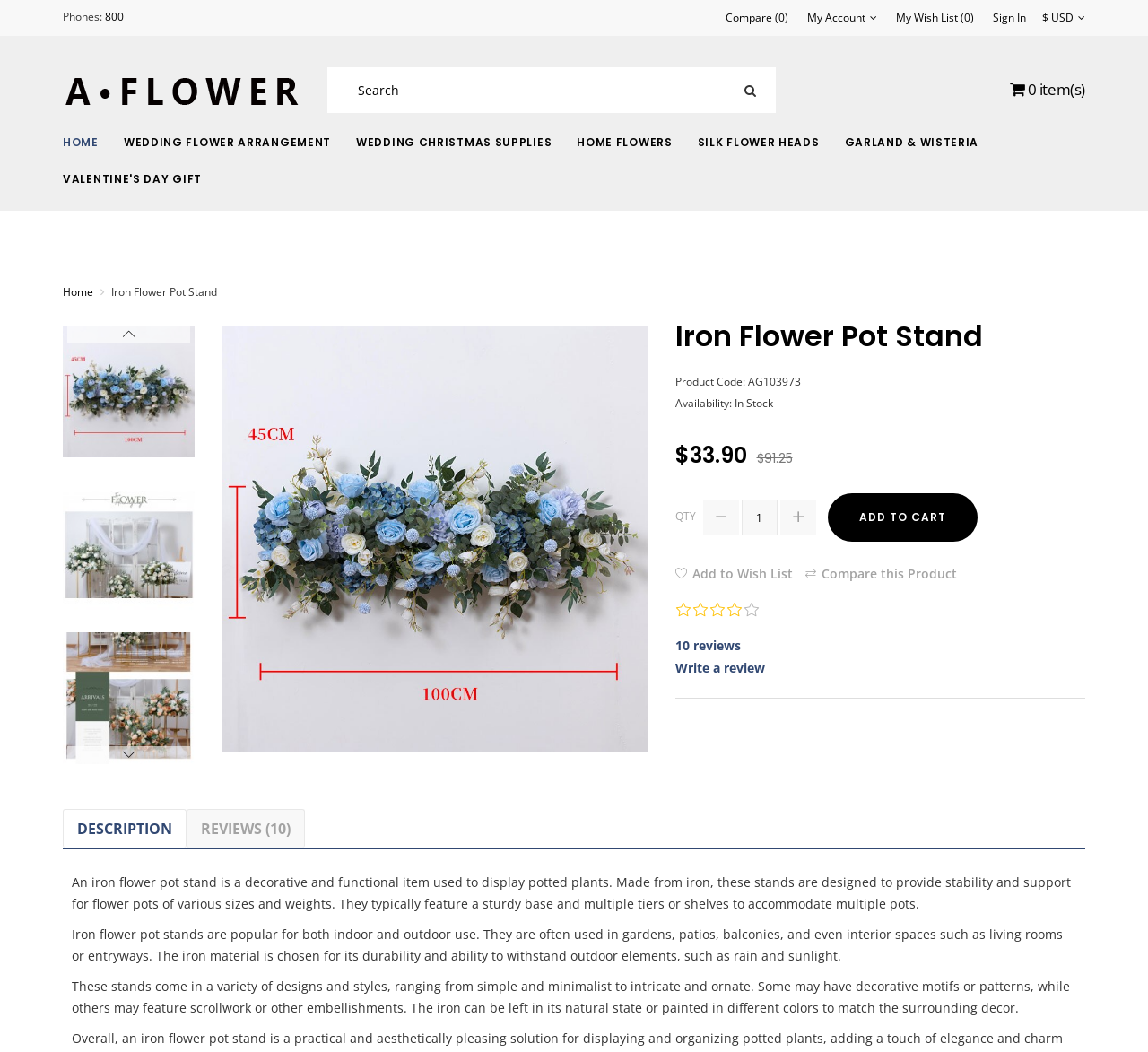Identify the bounding box coordinates of the area you need to click to perform the following instruction: "Write a review".

[0.588, 0.625, 0.666, 0.645]